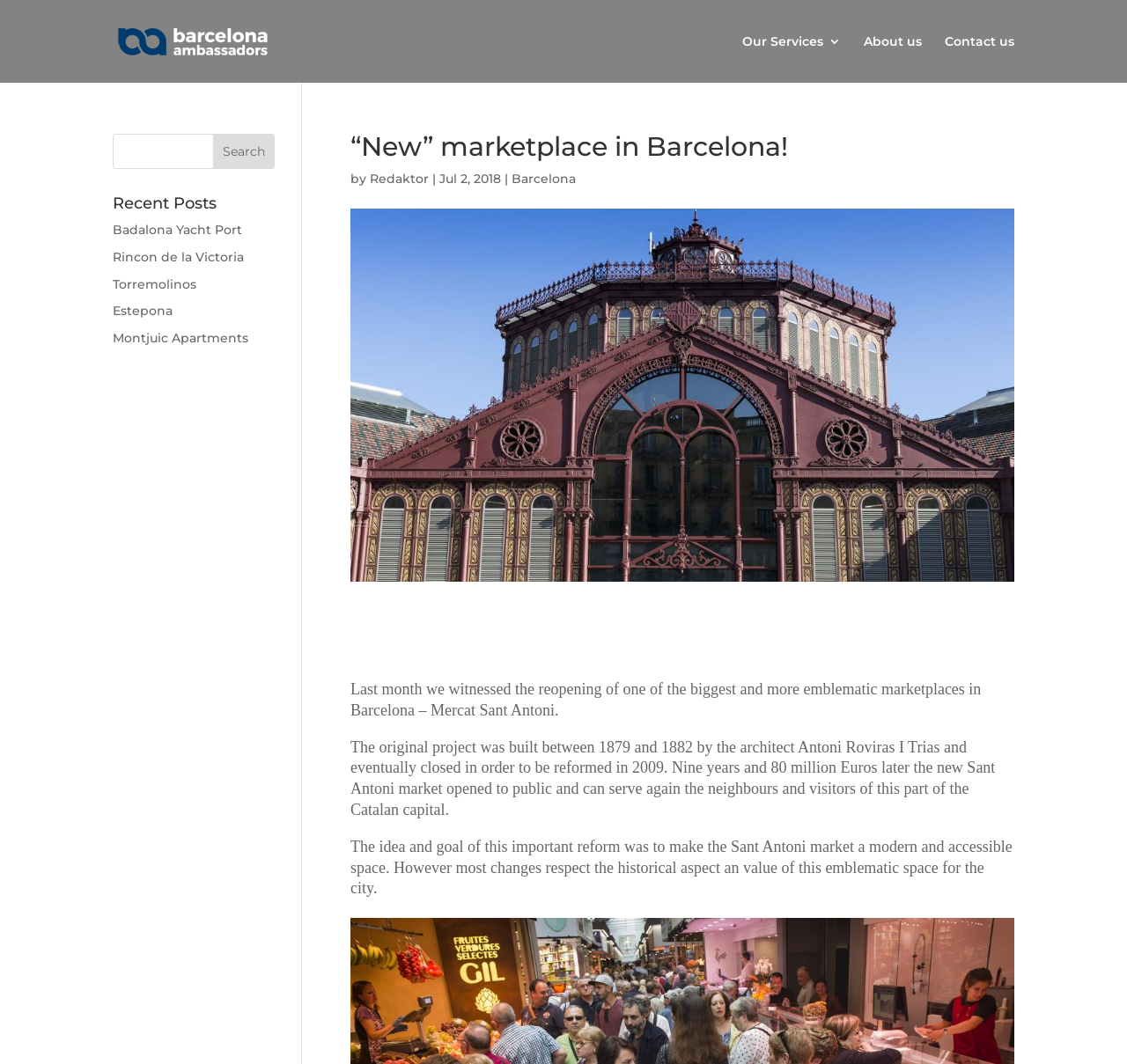Give the bounding box coordinates for the element described by: "Our Services".

[0.659, 0.033, 0.746, 0.078]